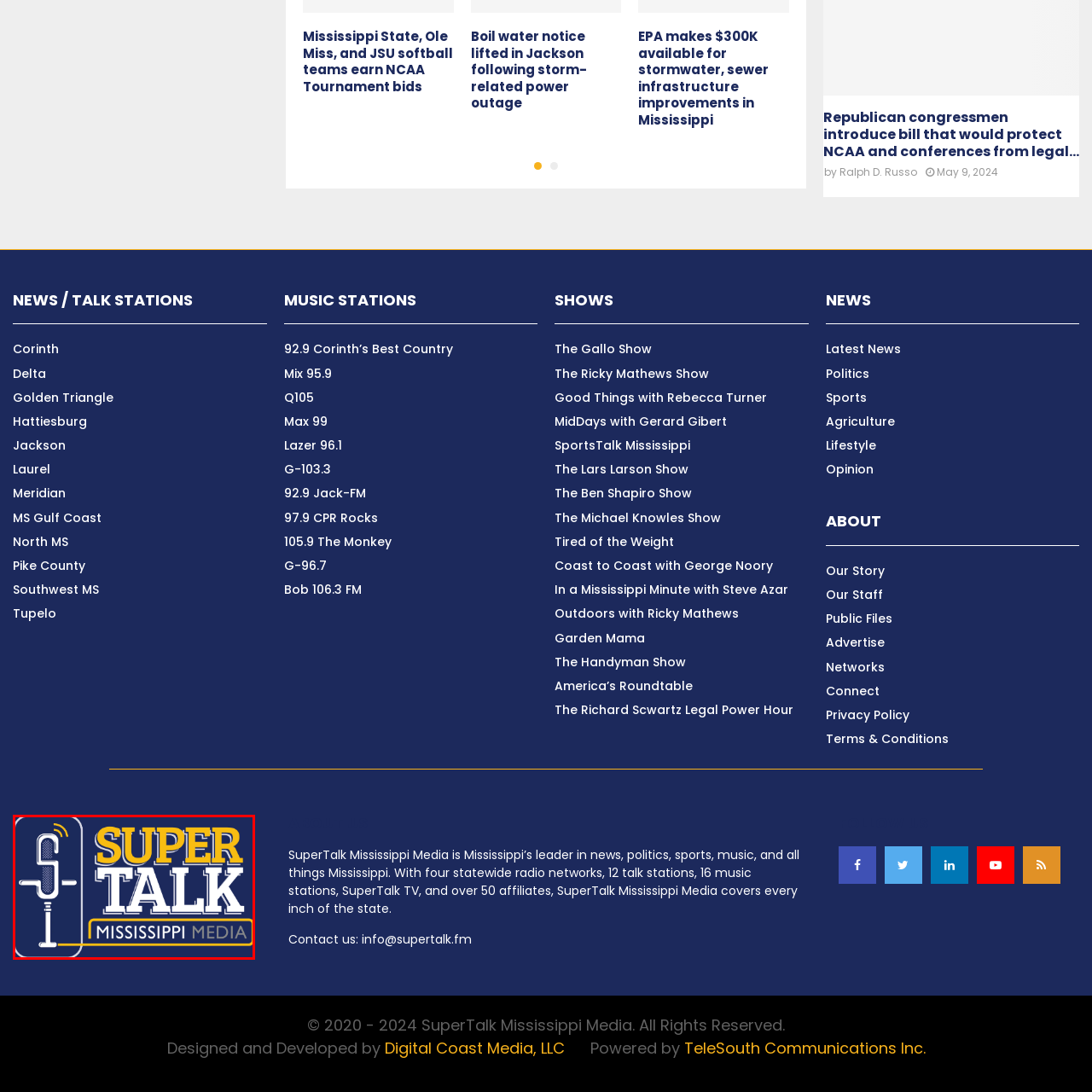Observe the visual content surrounded by a red rectangle, What type of graphic is integrated with the words 'SUPER TALK'? Respond using just one word or a short phrase.

Stylized microphone